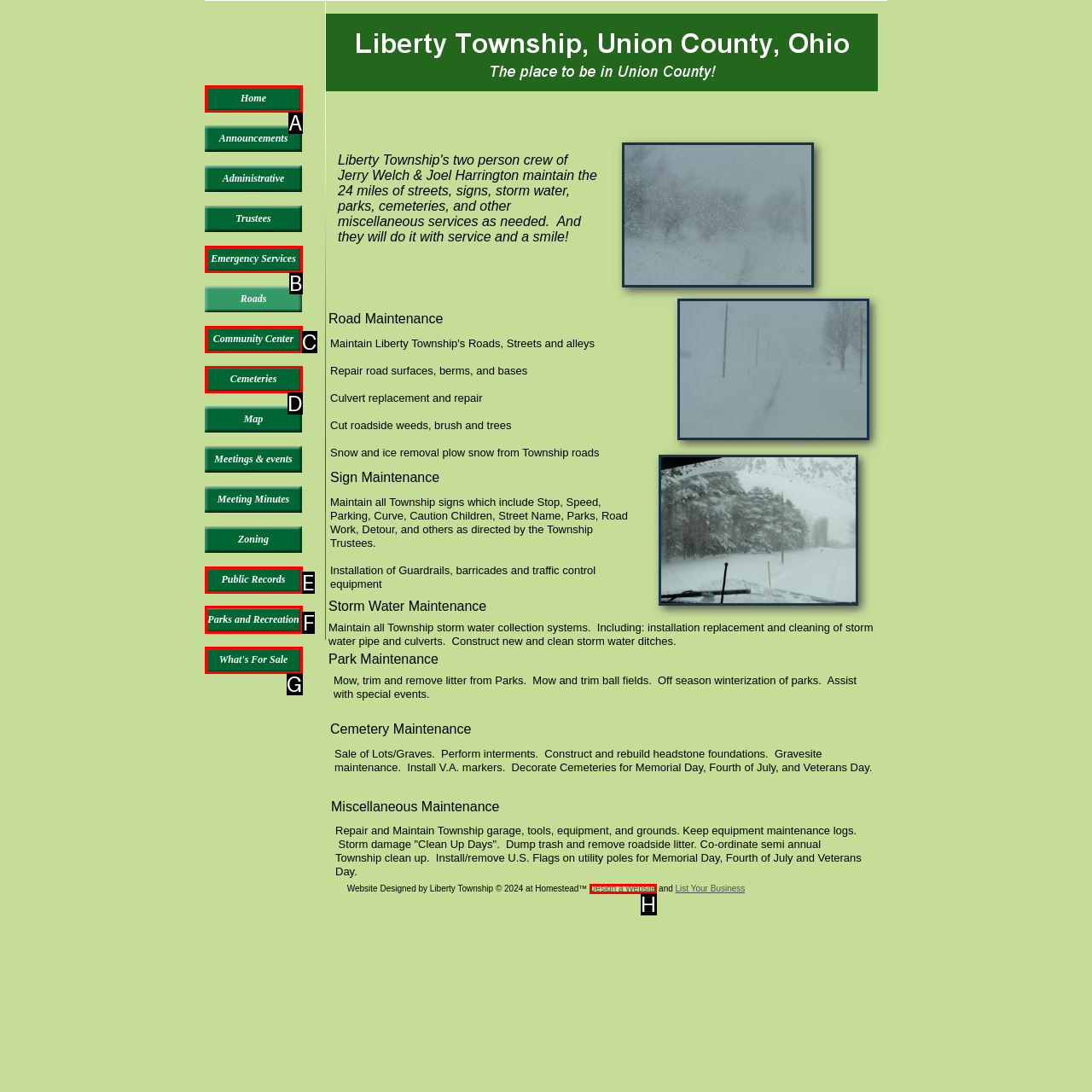To achieve the task: Visit Parks and Recreation, indicate the letter of the correct choice from the provided options.

F